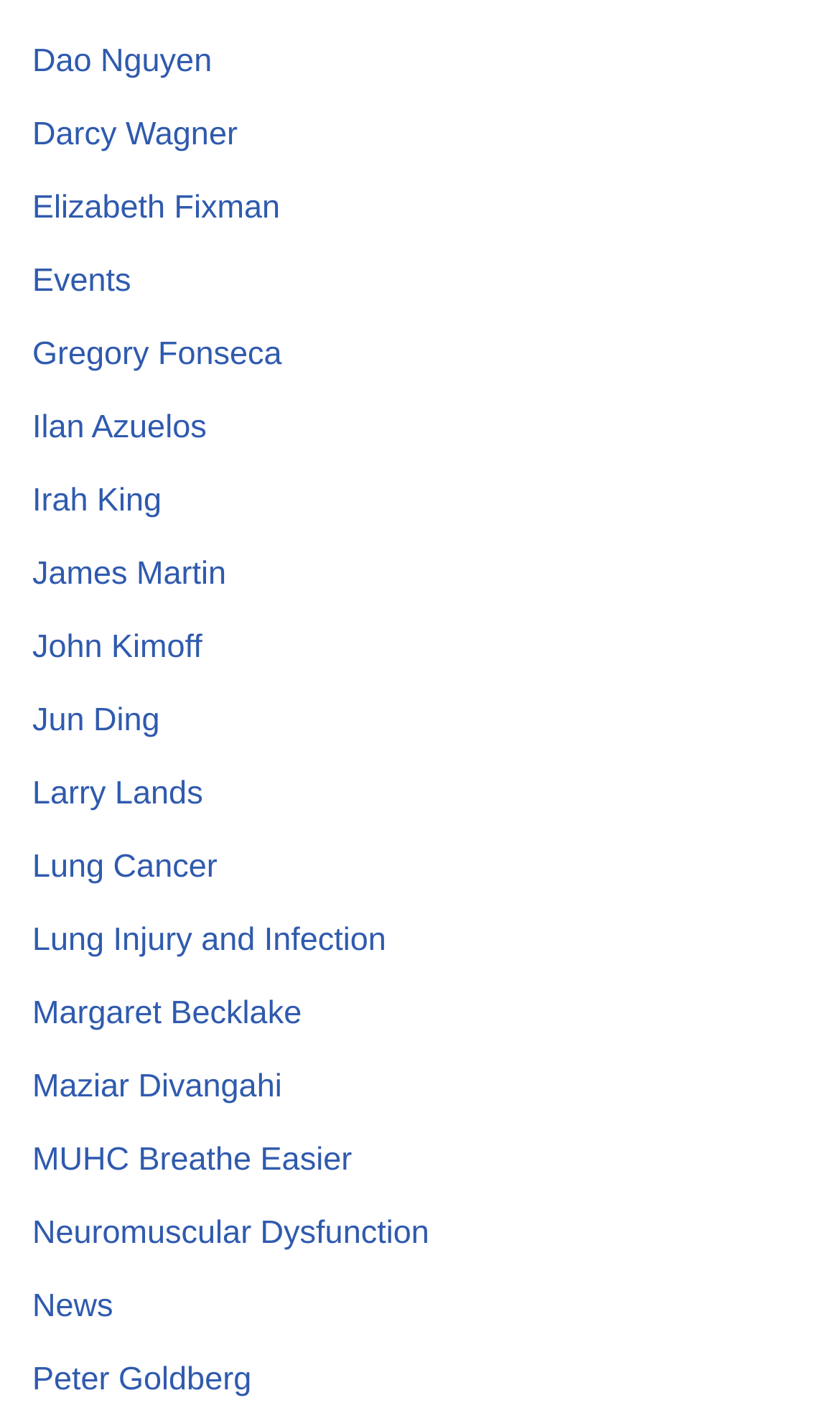Identify the bounding box coordinates necessary to click and complete the given instruction: "Check out Events".

[0.038, 0.187, 0.156, 0.214]